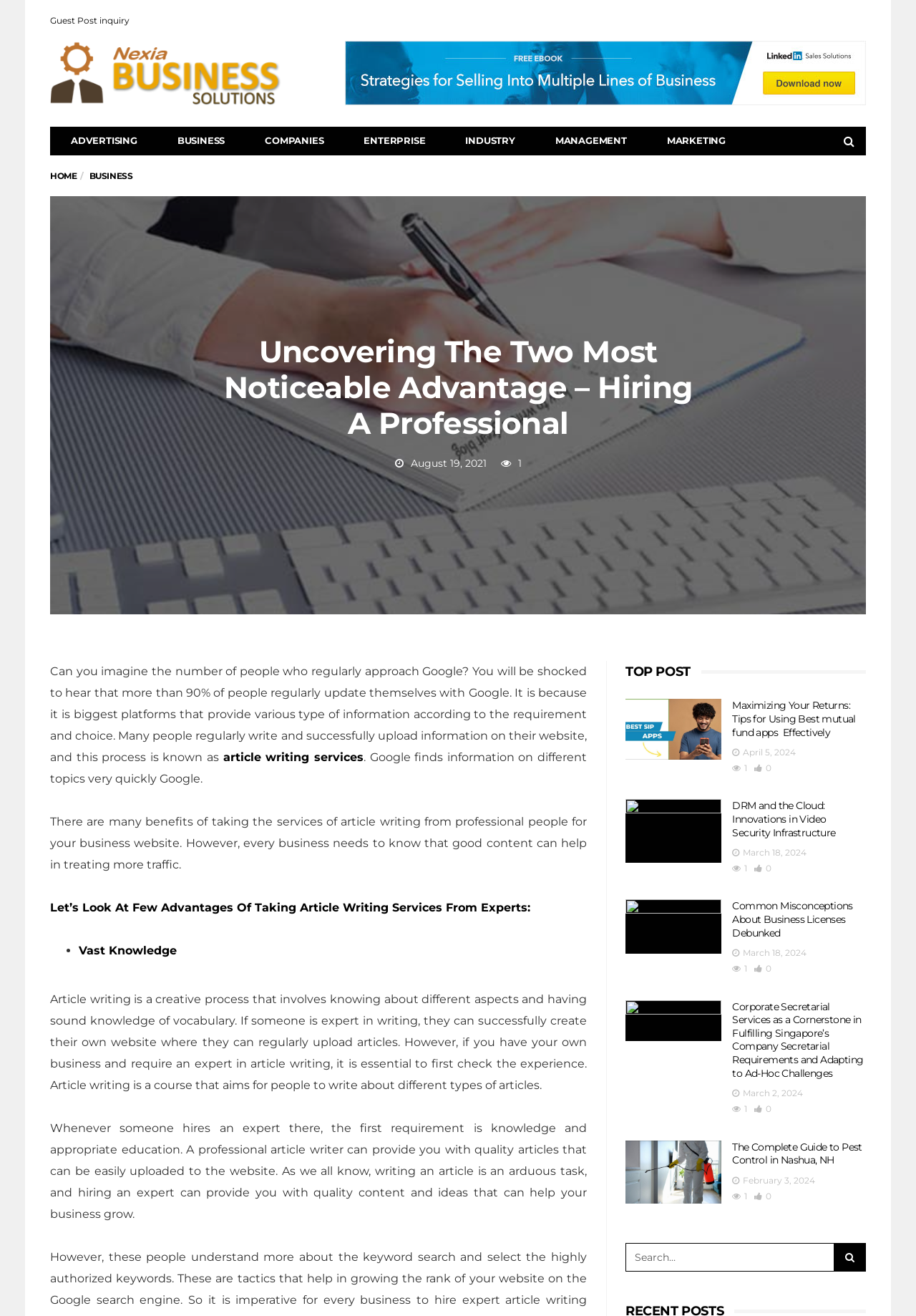Highlight the bounding box of the UI element that corresponds to this description: "Companies".

[0.267, 0.097, 0.375, 0.118]